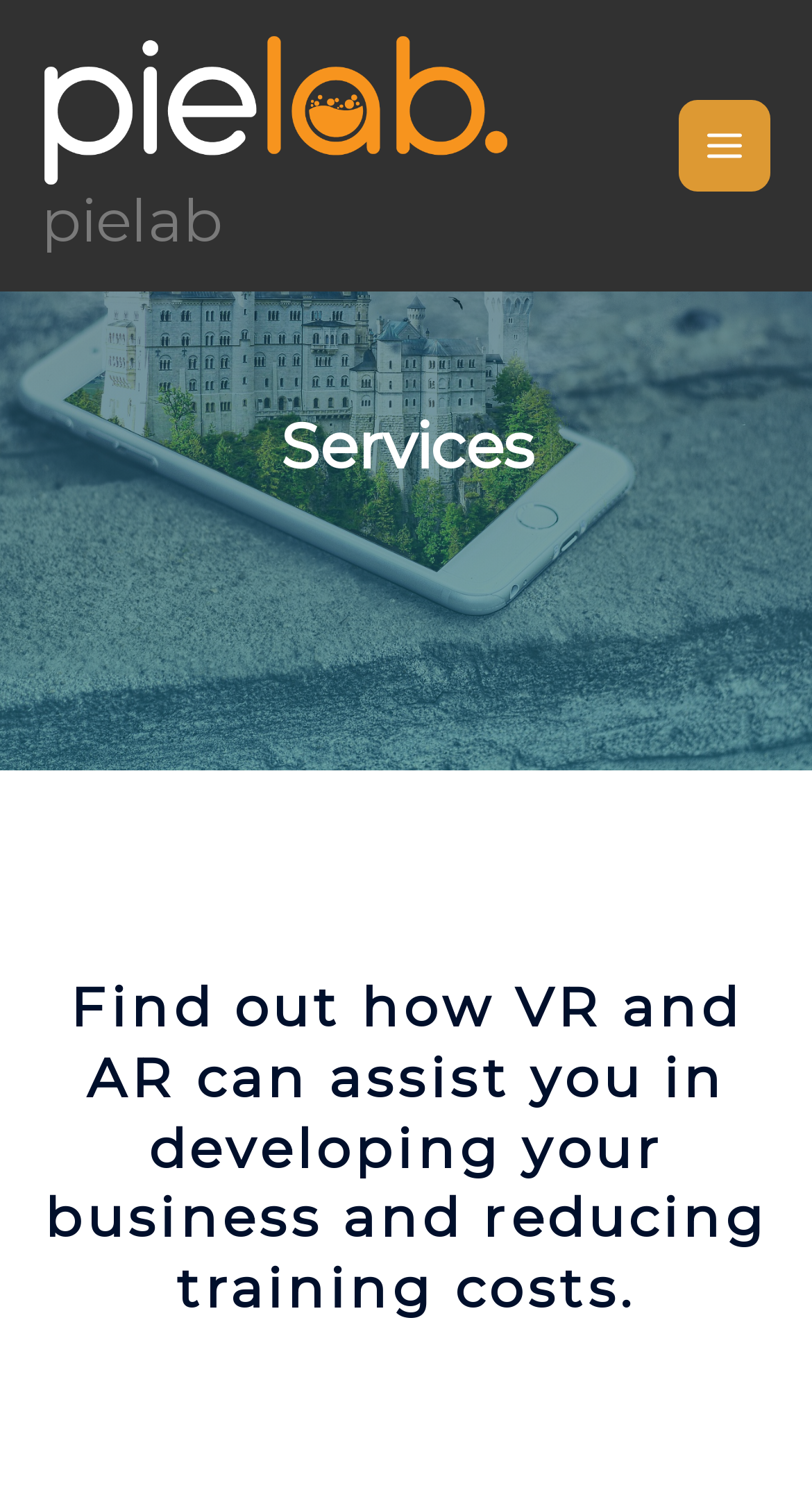Generate a comprehensive description of the webpage.

The webpage is titled "Services - PieLab" and appears to be focused on showcasing the services offered by PieLab, particularly in the realm of Virtual Reality (VR) and Augmented Reality (AR). 

At the top left of the page, there is a link to "PieLab" accompanied by an image with the same name. Below this, there is another link to "pielab". 

On the top right side of the page, there is a button labeled "MAIN MENU" which is not expanded. This button contains an image and, when expanded, reveals a menu with two headings. The first heading is "Services", and the second heading provides a brief description of how VR and AR can assist businesses in developing and reducing training costs.